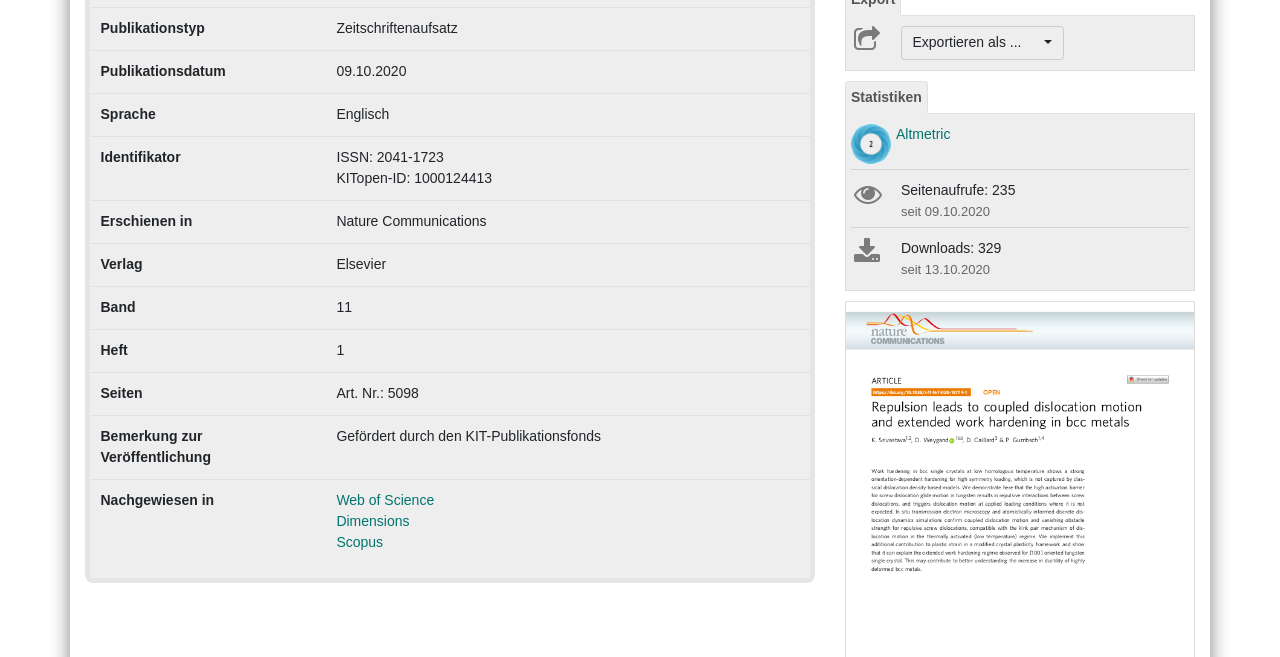From the screenshot, find the bounding box of the UI element matching this description: "Exportieren als ...". Supply the bounding box coordinates in the form [left, top, right, bottom], each a float between 0 and 1.

[0.704, 0.04, 0.831, 0.091]